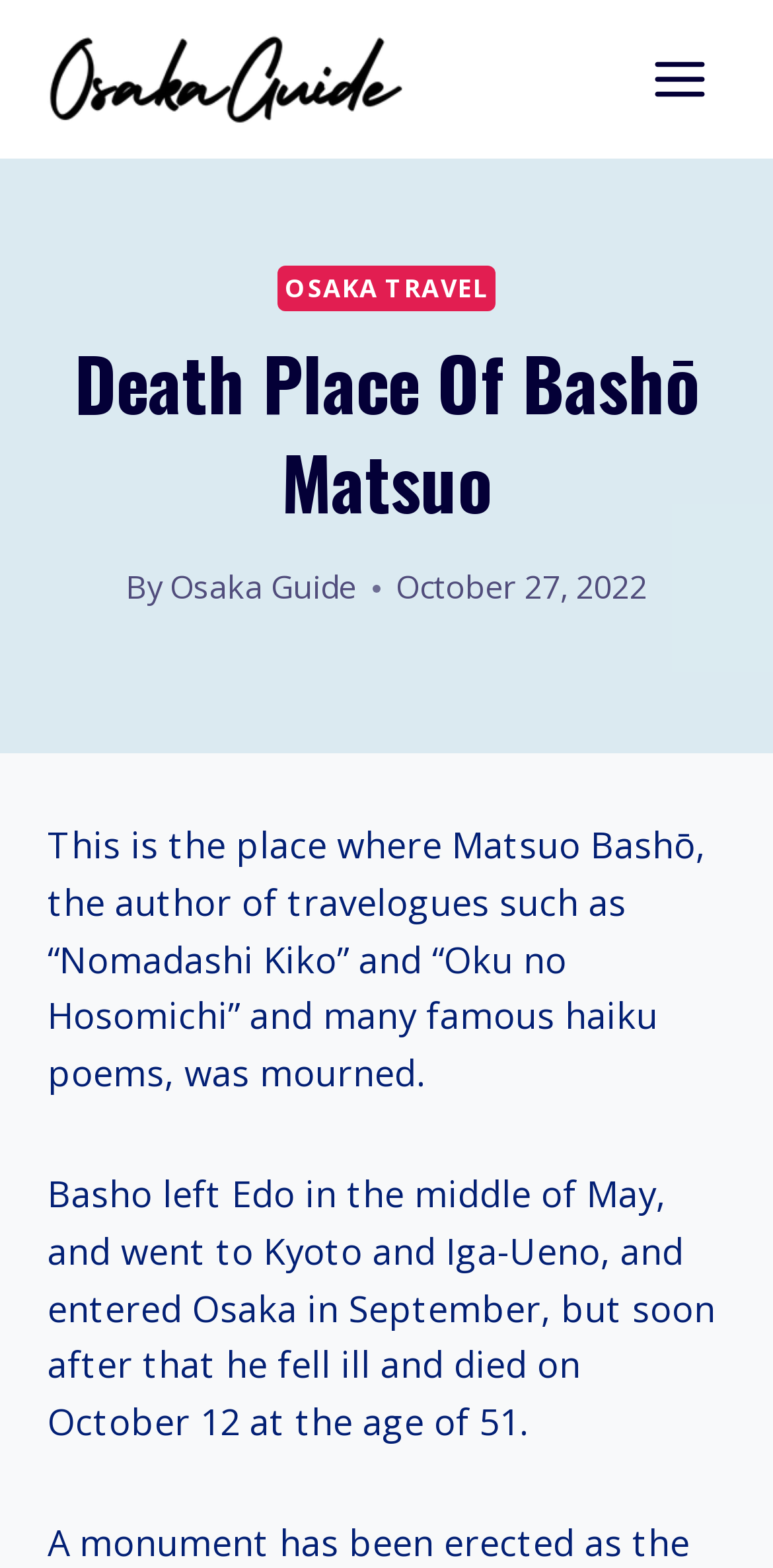Utilize the details in the image to thoroughly answer the following question: What is the current date mentioned on this webpage?

The webpage provides a timestamp, which is mentioned as October 27, 2022. This is the current date mentioned on the webpage.